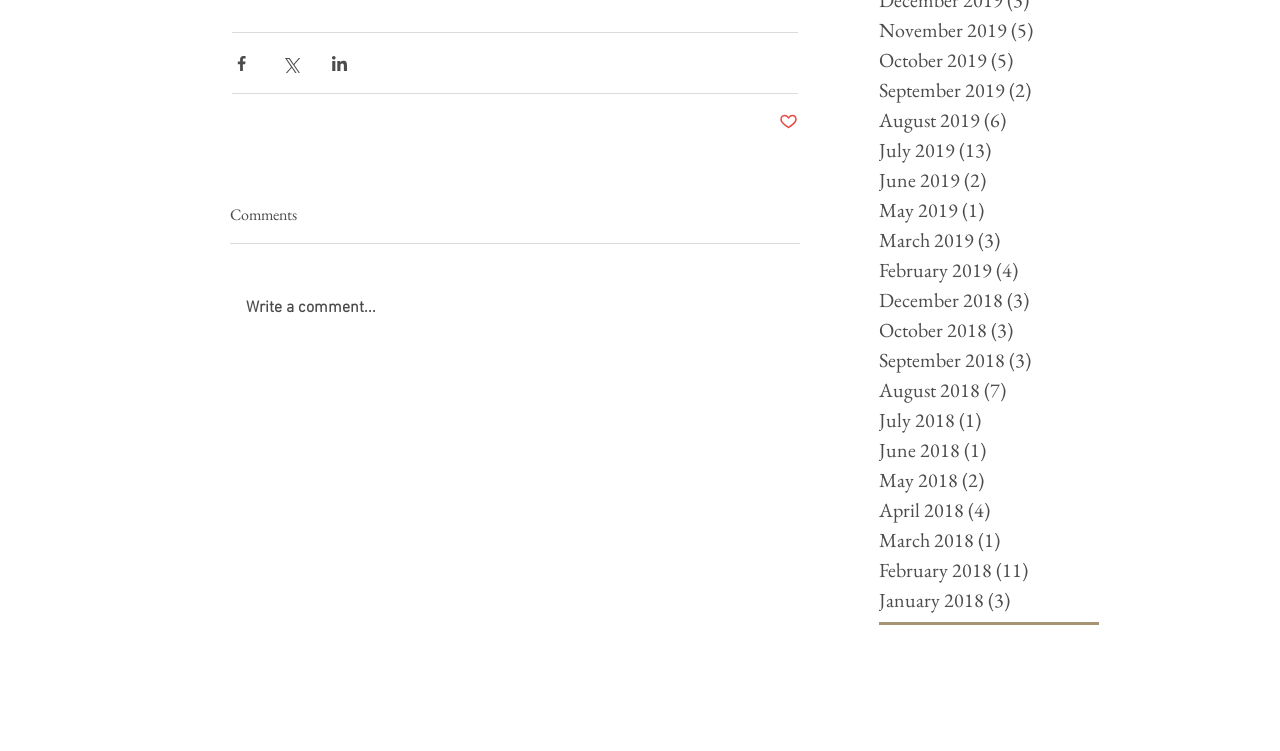What is the heading above the separator?
Craft a detailed and extensive response to the question.

The heading element with the text 'Comments' is located above the horizontal separator, indicating that the section below the separator is related to comments.